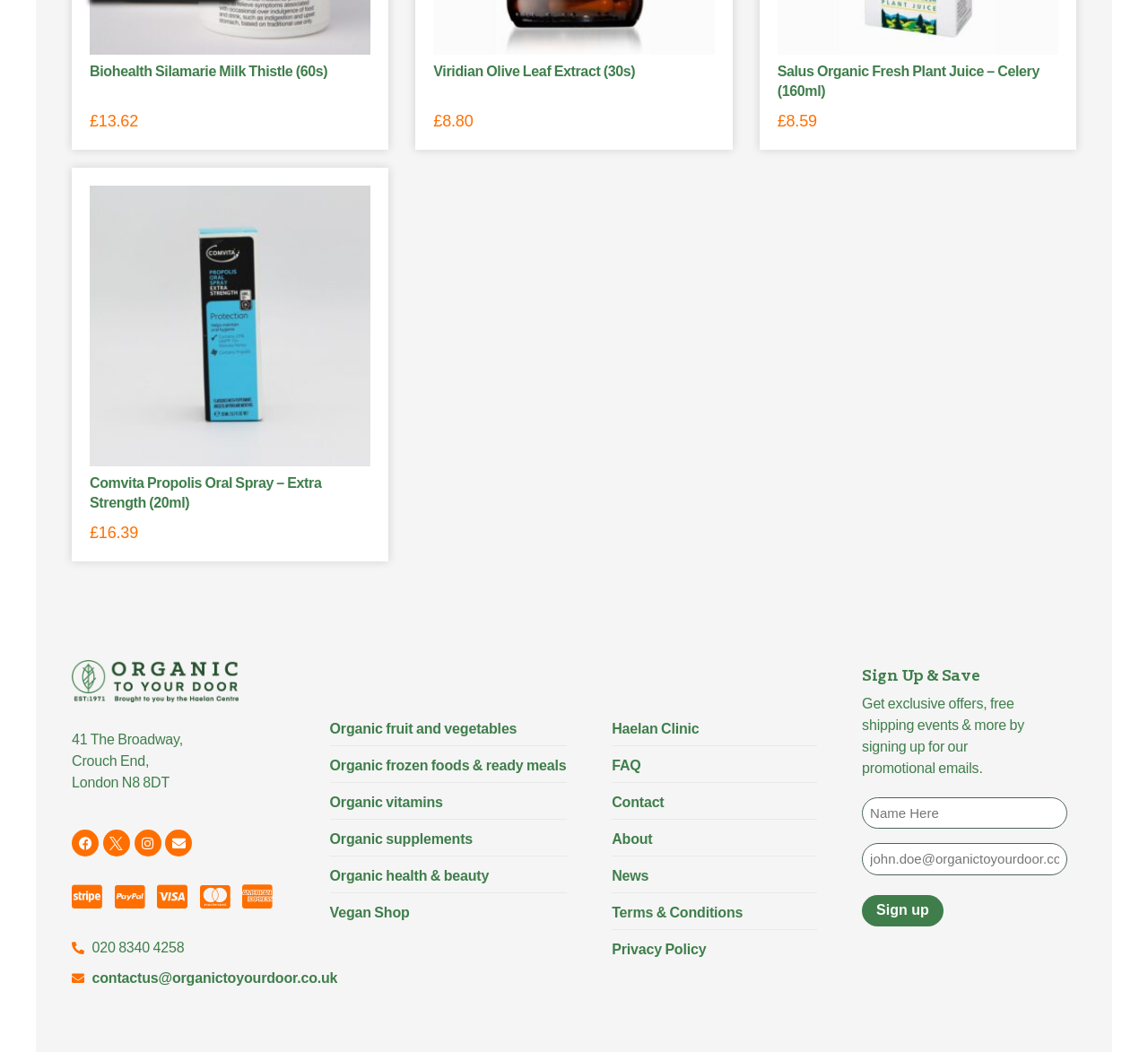Identify the bounding box coordinates of the section to be clicked to complete the task described by the following instruction: "Browse the Vegan Shop". The coordinates should be four float numbers between 0 and 1, formatted as [left, top, right, bottom].

[0.287, 0.858, 0.494, 0.878]